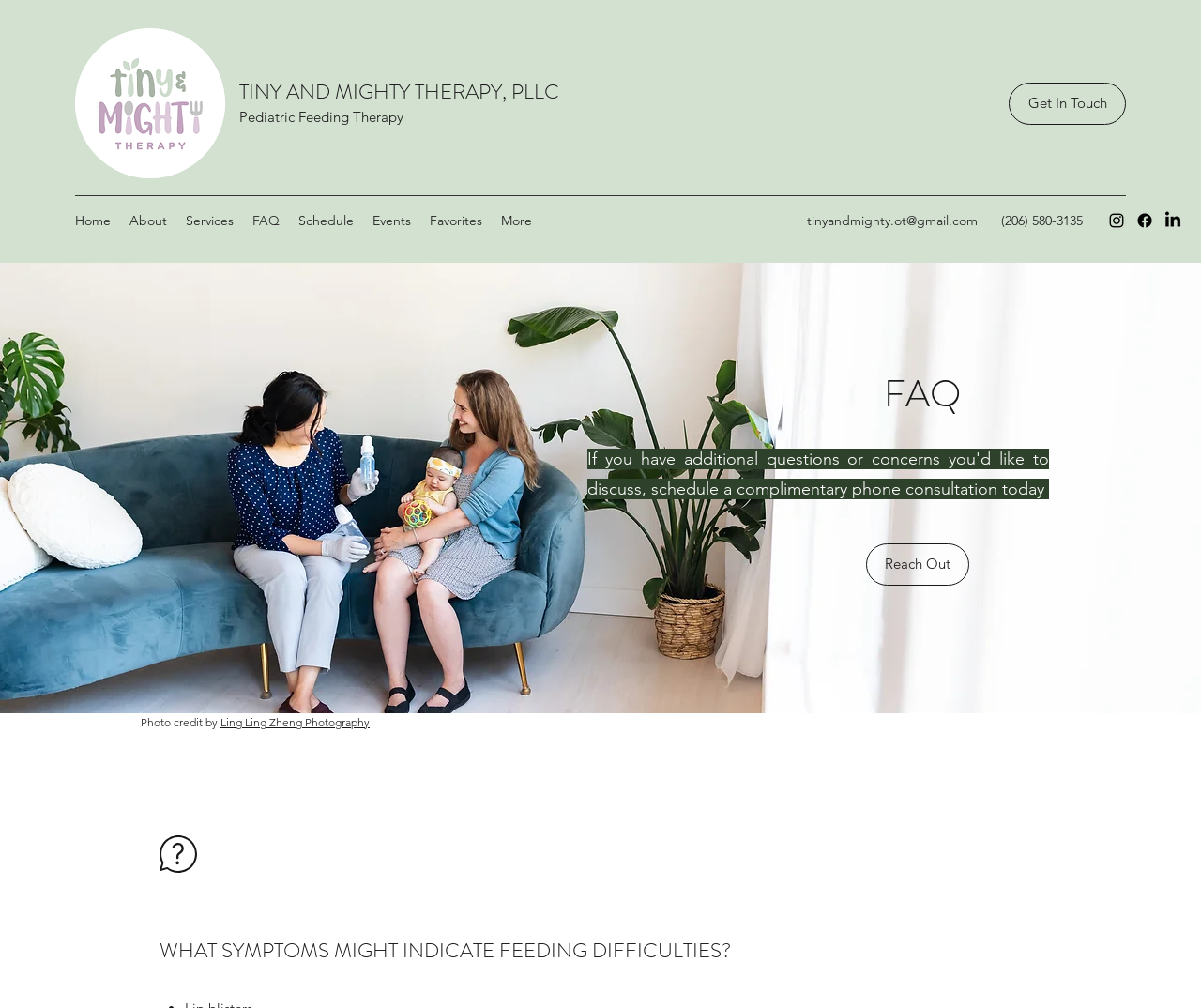Identify the bounding box for the UI element that is described as follows: "Reach Out".

[0.721, 0.539, 0.807, 0.581]